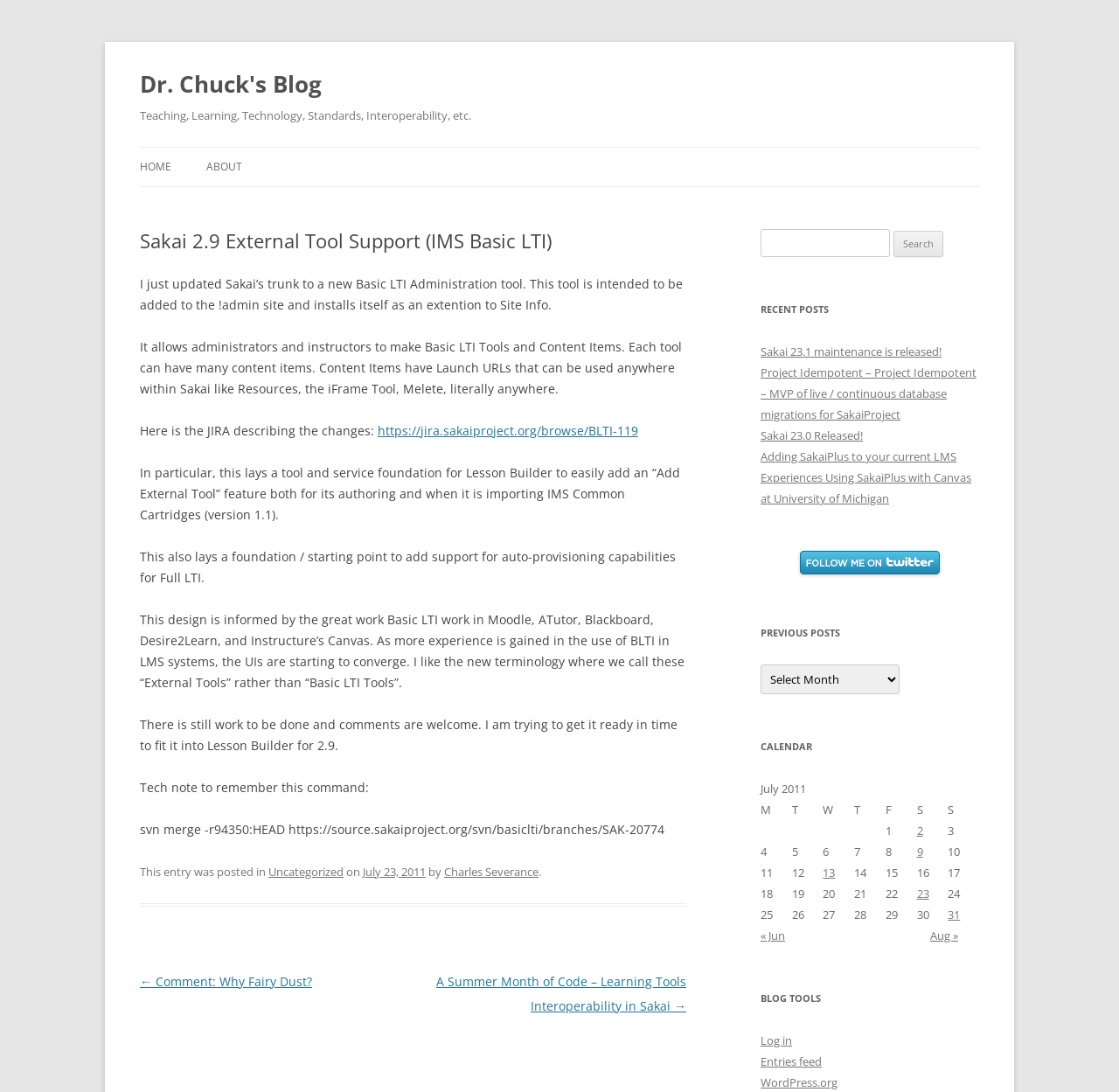Specify the bounding box coordinates of the area to click in order to follow the given instruction: "Search for something."

[0.68, 0.21, 0.795, 0.236]